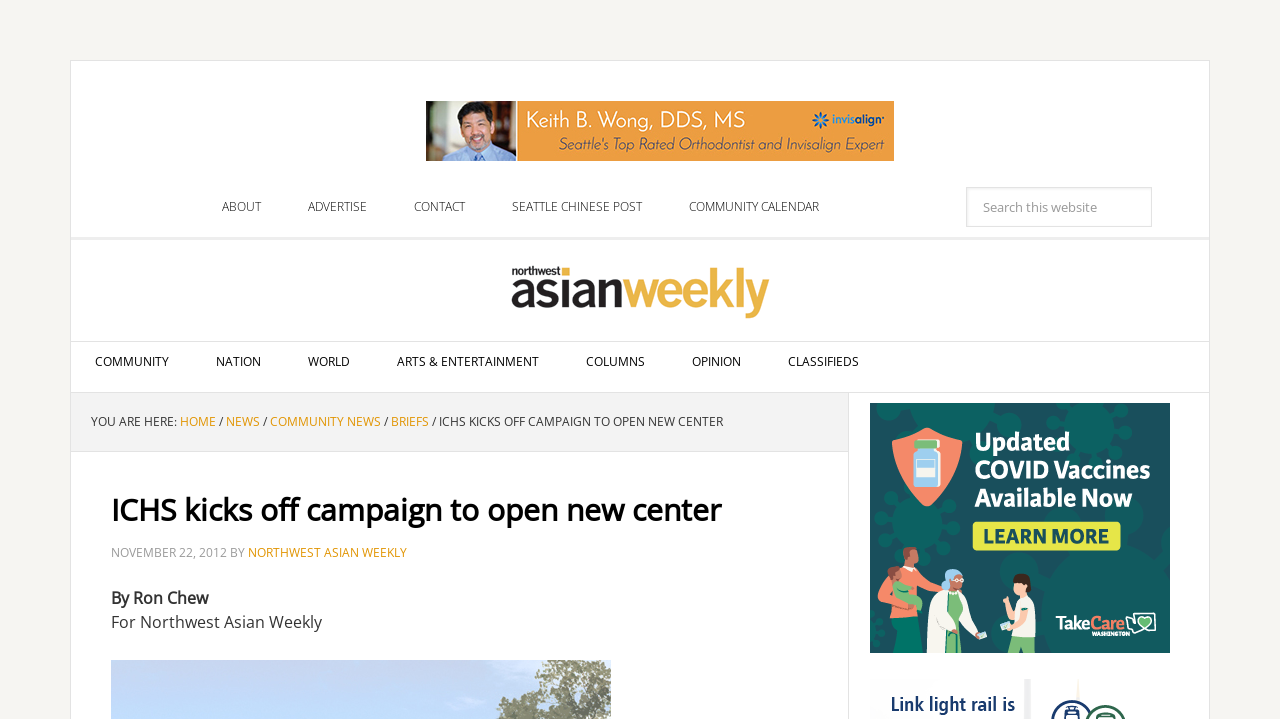Who is the author of the article?
Please provide a comprehensive answer based on the details in the screenshot.

The author of the article is mentioned in the byline 'By Ron Chew For Northwest Asian Weekly'.